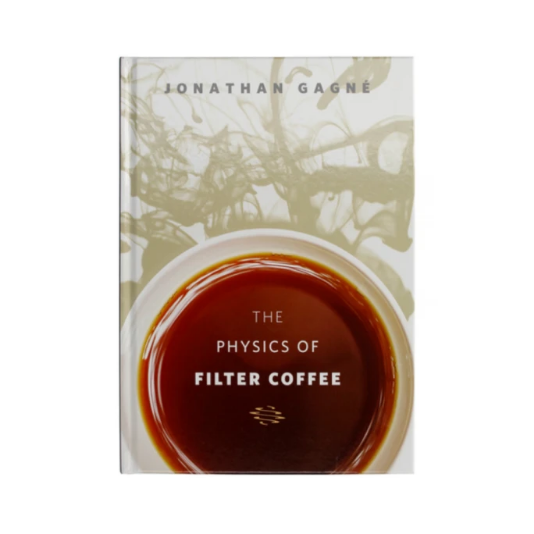Create an extensive and detailed description of the image.

The image features the book cover for "The Physics of Filter Coffee" by Jonathan Gagné. The design prominently displays a cup filled with rich, dark coffee, emphasizing the beverage's color and texture. The title "THE PHYSICS OF FILTER COFFEE" is boldly printed in white lettering against a contrasting background, while the author's name, "JONATHAN GAGNÉ," is elegantly positioned at the top. The overall aesthetic is complemented by artistic swirls in the background, suggesting a dynamic relationship between coffee and its brewing process. This book offers not only theoretical insights into coffee brewing but also practical guidance for enthusiasts eager to perfect their brewing techniques.